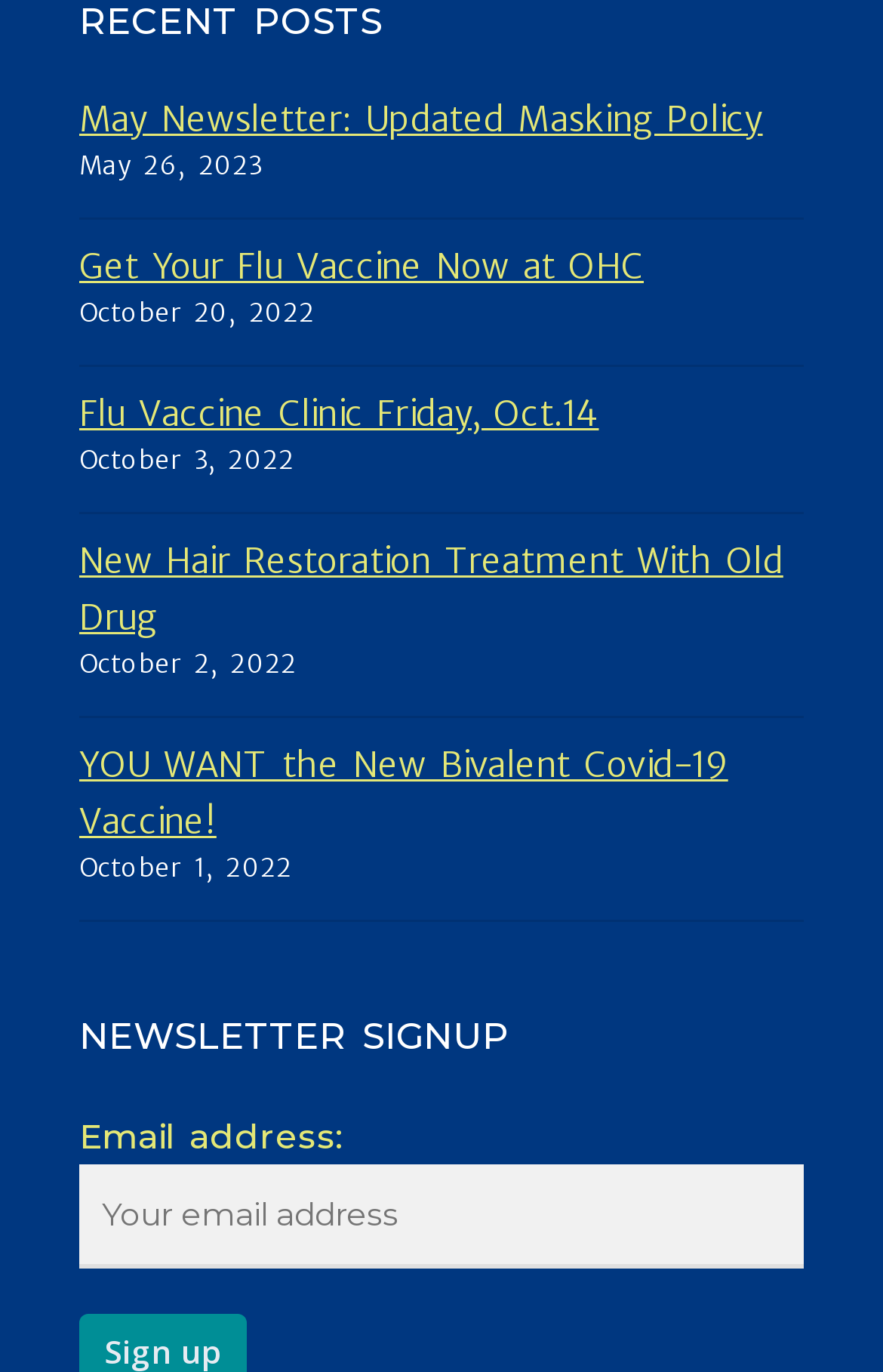Respond to the question below with a single word or phrase:
How many links are there on the webpage?

6